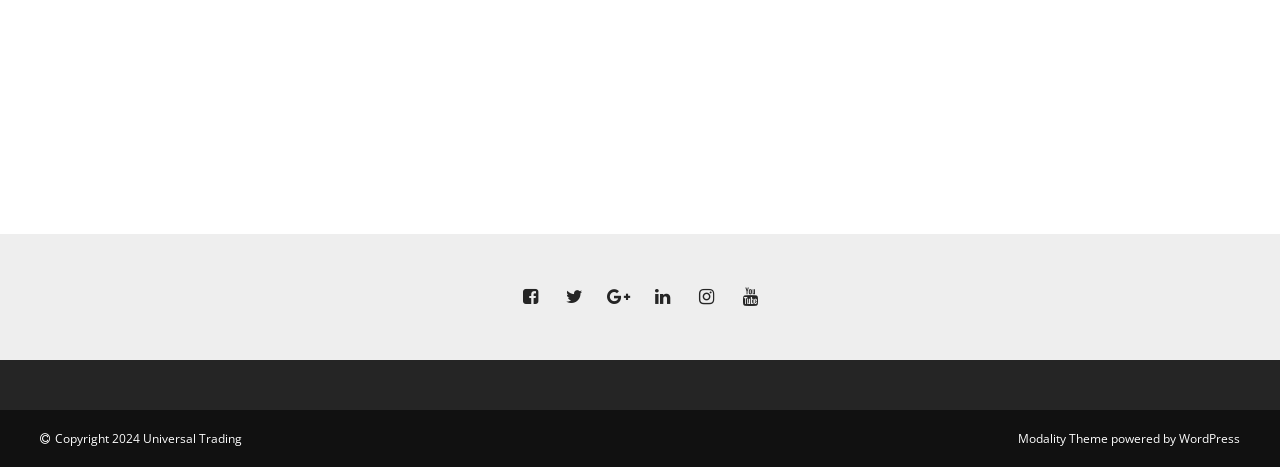What is the last link in the bottom section?
Analyze the image and provide a thorough answer to the question.

The bottom section contains links with OCR texts 'Copyright 2024 Universal Trading', 'Modality Theme', and 'WordPress'. The 'WordPress' link has bounding box coordinates [0.921, 0.921, 0.969, 0.957], which indicates it is the last link in the bottom section. Therefore, the answer is WordPress.